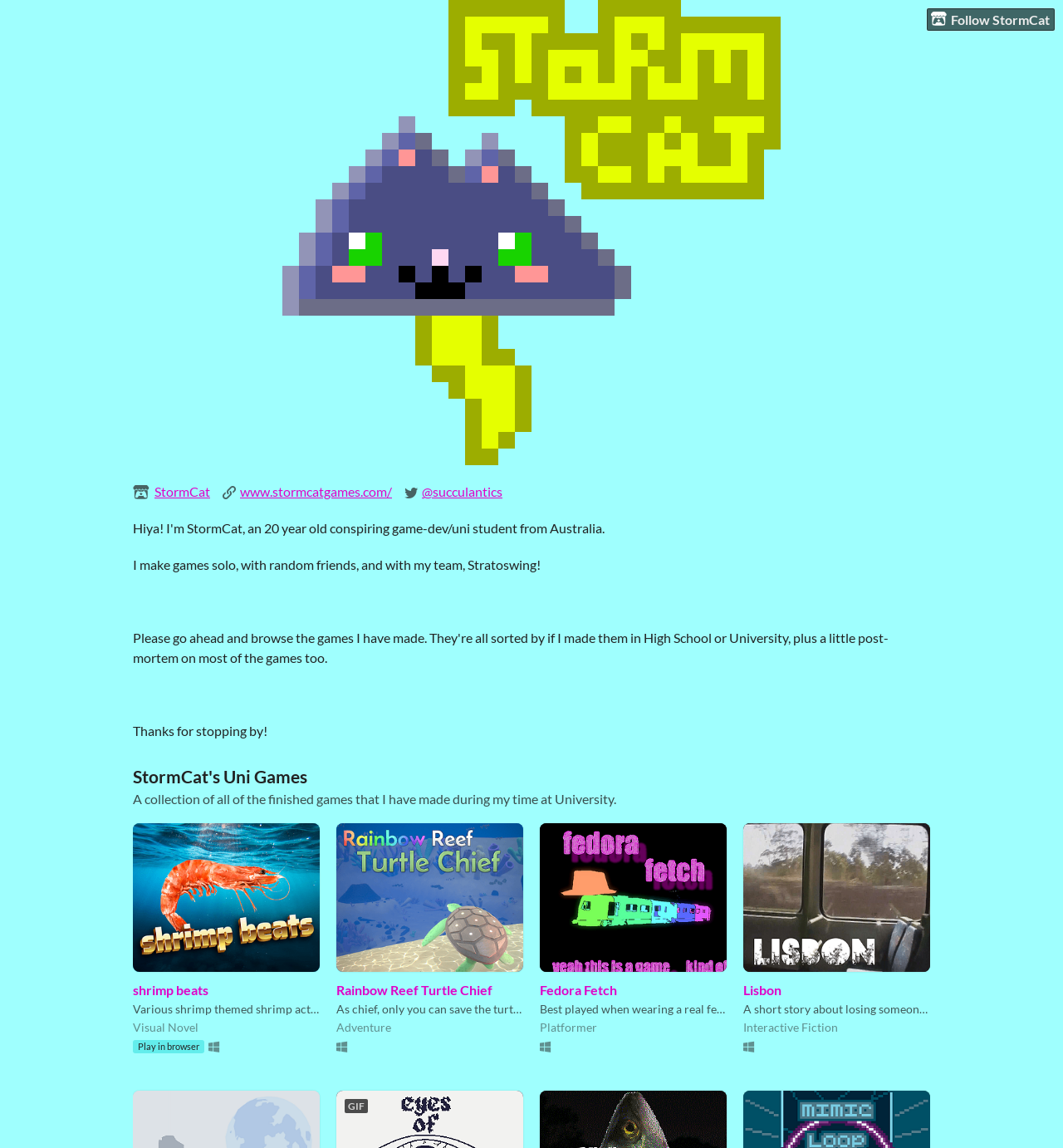Generate a thorough description of the webpage.

The webpage is about StormCat, a game developer, and showcases their games and projects. At the top, there is a link to follow StormCat, accompanied by a small image. Below this, there is a large image that spans almost the entire width of the page.

On the left side, there is a section with the developer's name, StormCat, and a link to their website. Below this, there are three links to the developer's social media profiles. A brief introduction to the developer is provided, stating that they make games solo, with friends, and with their team, Stratoswing.

The main content of the page is divided into four sections, each showcasing a different game or project. The first section is titled "StormCat's Uni Games" and provides a brief description of the collection of games made during the developer's time at university. Below this, there are three links to specific games, each accompanied by an image and a brief description. The games are "shrimp beats", a visual novel, "Rainbow Reef Turtle Chief", an adventure game, and "Fedora Fetch", a platformer.

The second section showcases another game, "Lisbon", an interactive fiction game, with a brief description and an image. Each game section has a clear heading and a brief description, making it easy to navigate and understand the content.

Overall, the webpage is well-organized, with a clear focus on showcasing the developer's games and projects. The use of images and brief descriptions makes it easy to quickly understand the content and navigate the page.